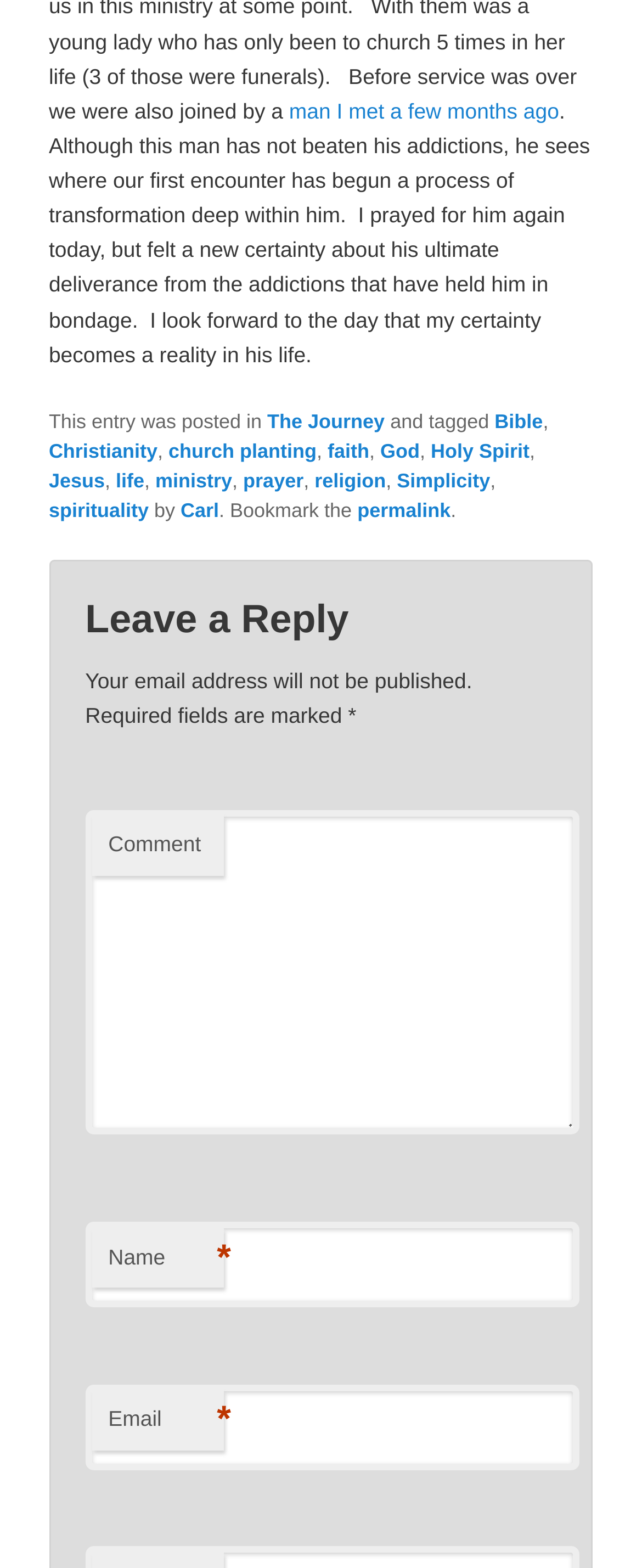What is the topic of the blog post?
From the screenshot, provide a brief answer in one word or phrase.

Christianity